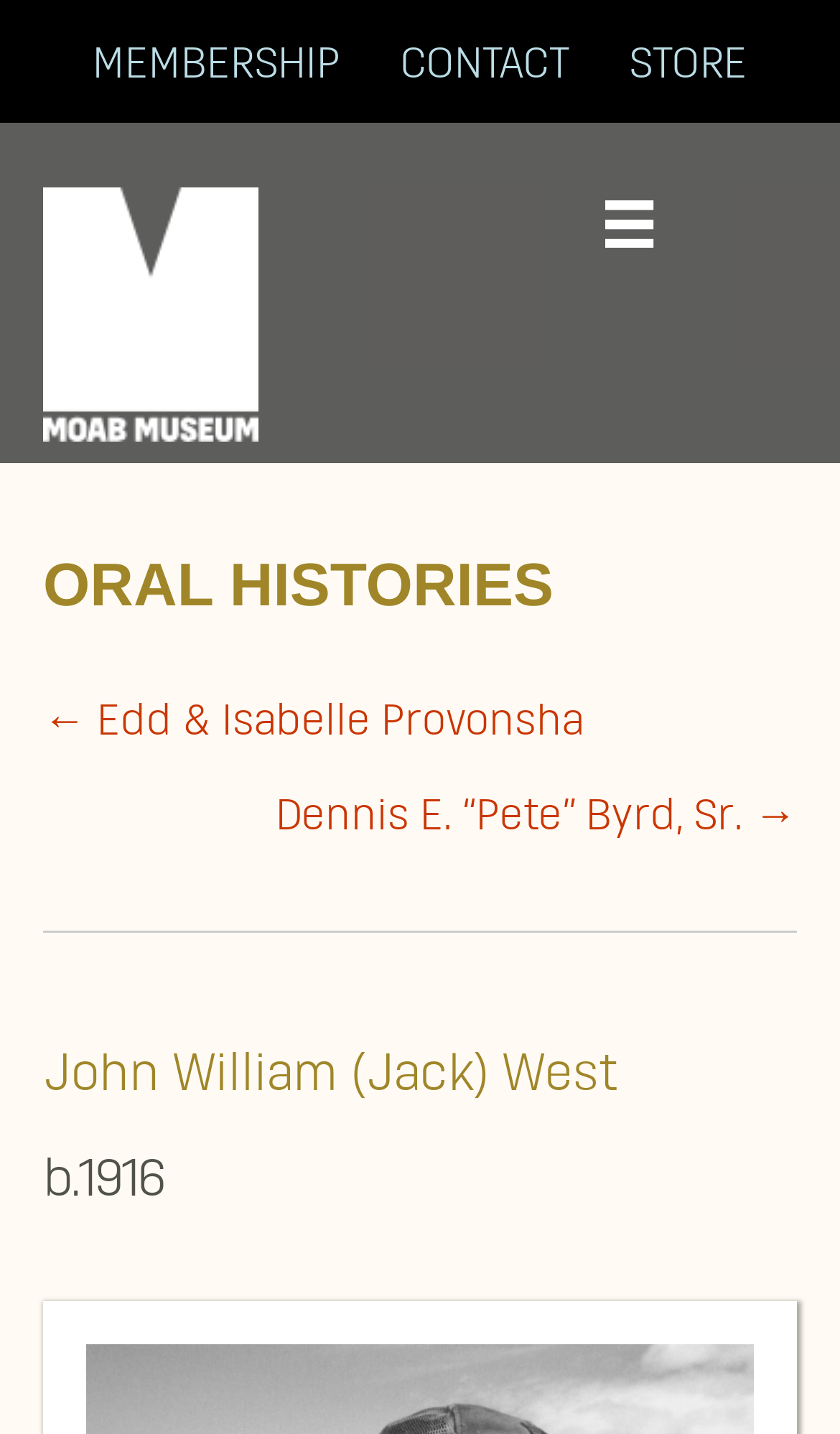From the element description Store, predict the bounding box coordinates of the UI element. The coordinates must be specified in the format (top-left x, top-left y, bottom-right x, bottom-right y) and should be within the 0 to 1 range.

[0.713, 0.008, 0.926, 0.08]